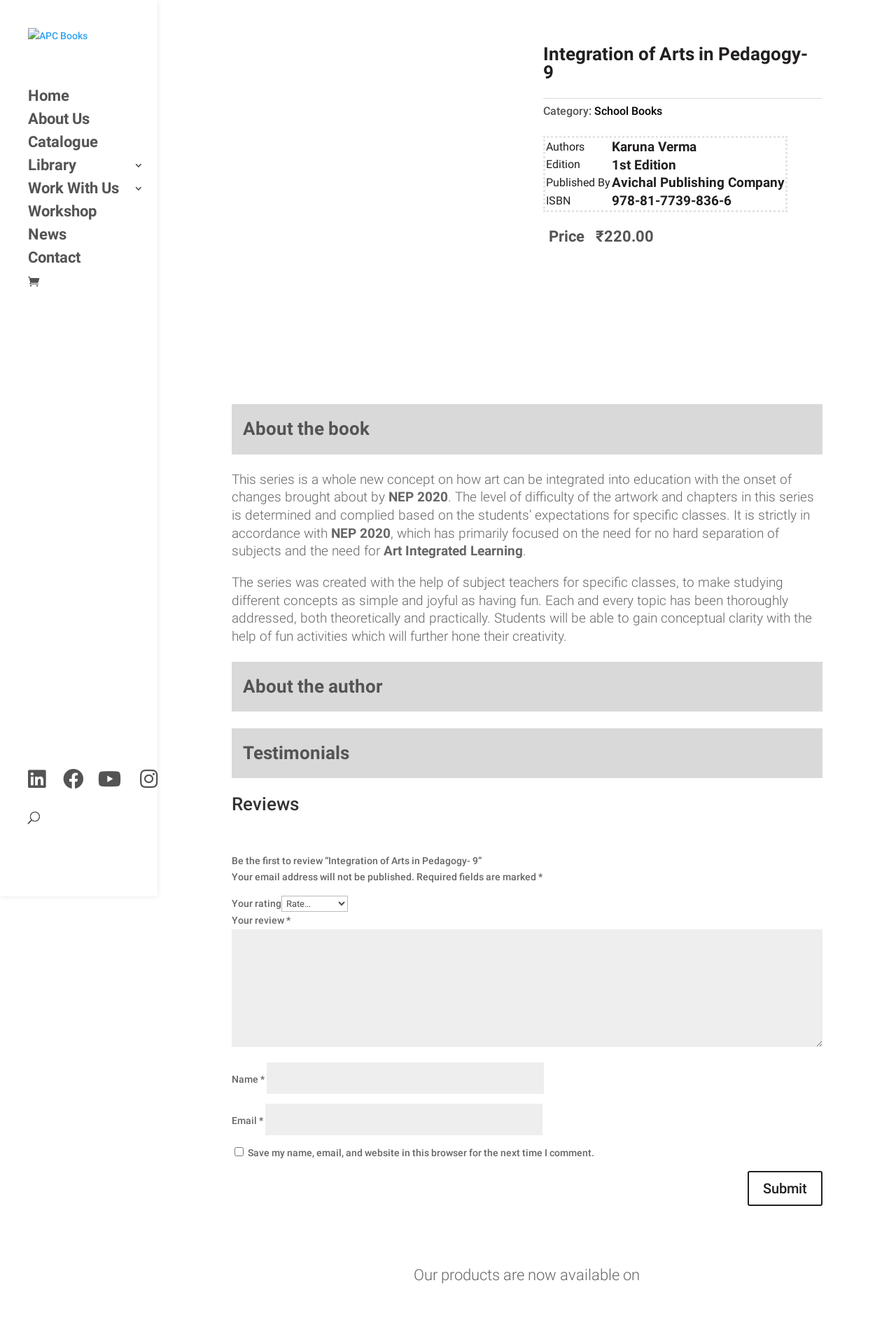Elaborate on the information and visuals displayed on the webpage.

The webpage is about a book titled "Integration of Arts in Pedagogy- 9" published by APC Books. At the top, there is a navigation menu with links to "Home", "About Us", "Catalogue", "Library 3", "Work With Us 3", "Workshop", "News", and "Contact". Below the navigation menu, there is a search bar and social media links.

On the left side of the page, there is a sidebar with a logo of APC Books and a list of categories, including "School Books". Below the categories, there is a table with information about the book, including authors, edition, publisher, and ISBN.

The main content of the page is divided into sections. The first section displays the book title and price, with options to buy from Flipkart and Amazon. Below this section, there is a brief description of the book, which explains that it integrates art into education in accordance with the National Education Policy 2020.

The next section is about the author, followed by a section with testimonials. Below this, there is a section for reviews, where users can leave their ratings and comments. The review section includes fields for users to enter their name, email, and review, as well as a checkbox to save their information for future comments.

At the bottom of the page, there is a section that announces the availability of the publisher's products on various platforms.